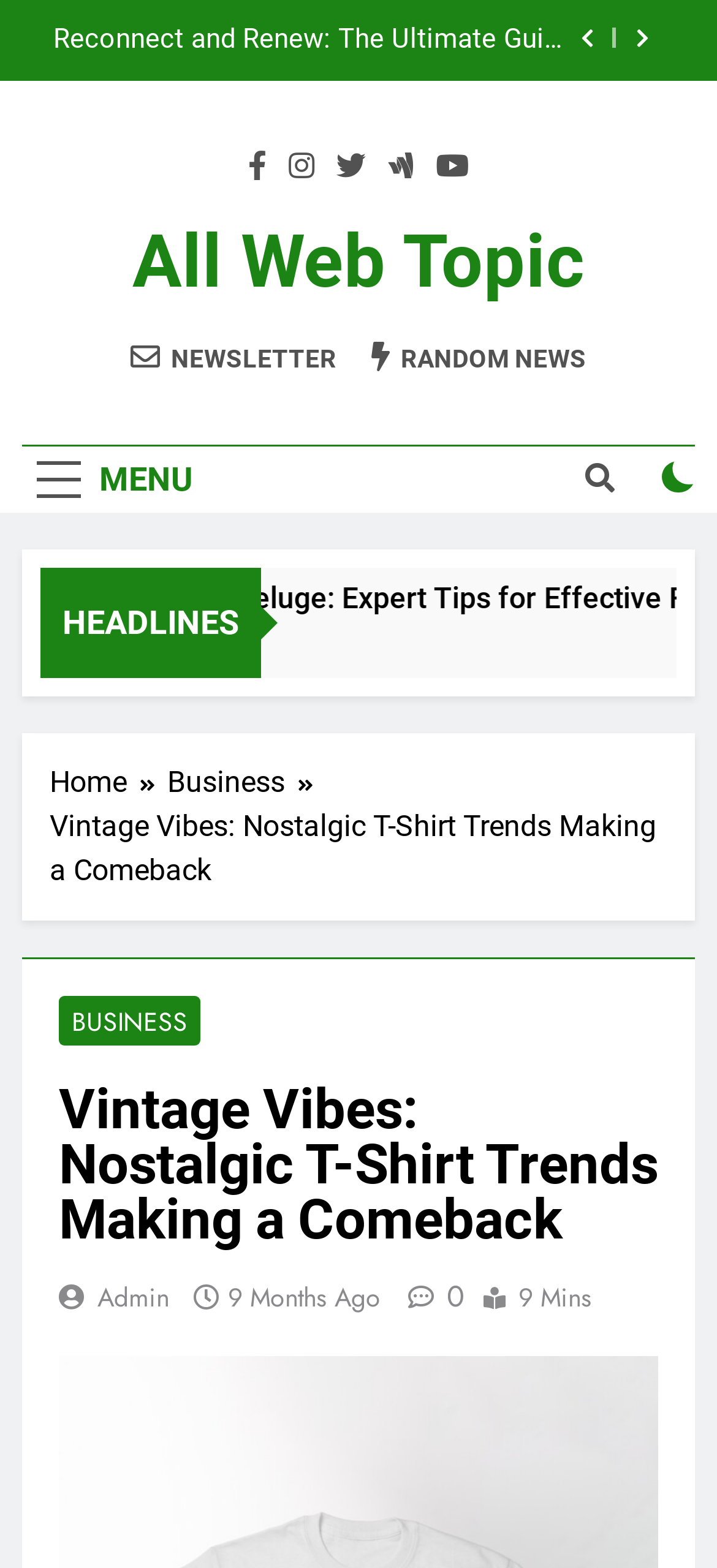Can you extract the primary headline text from the webpage?

Vintage Vibes: Nostalgic T-Shirt Trends Making a Comeback